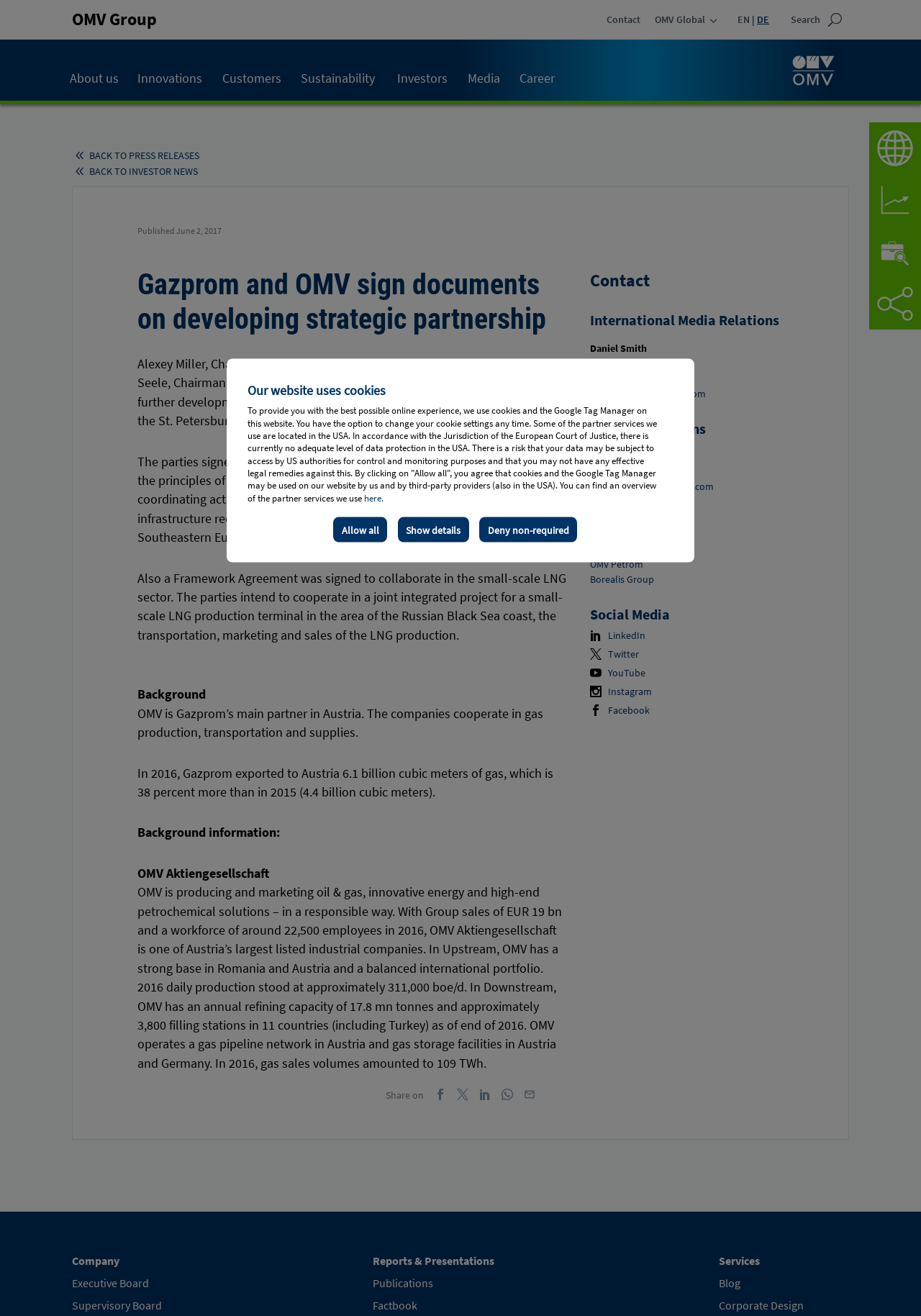What is the role of Alexey Miller?
Please use the image to provide a one-word or short phrase answer.

Chairman of Gazprom Management Committee